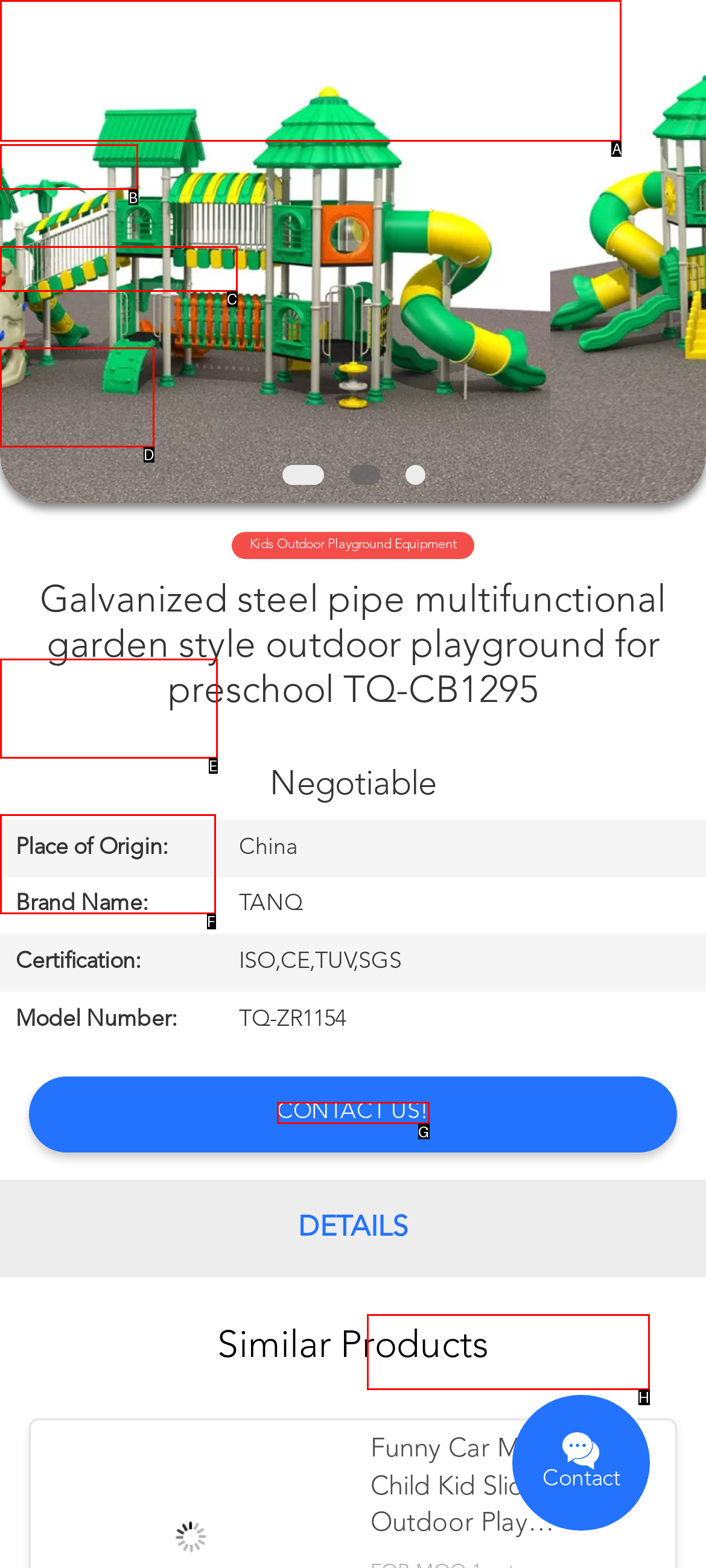Tell me which one HTML element I should click to complete the following task: Go to HOME page Answer with the option's letter from the given choices directly.

B